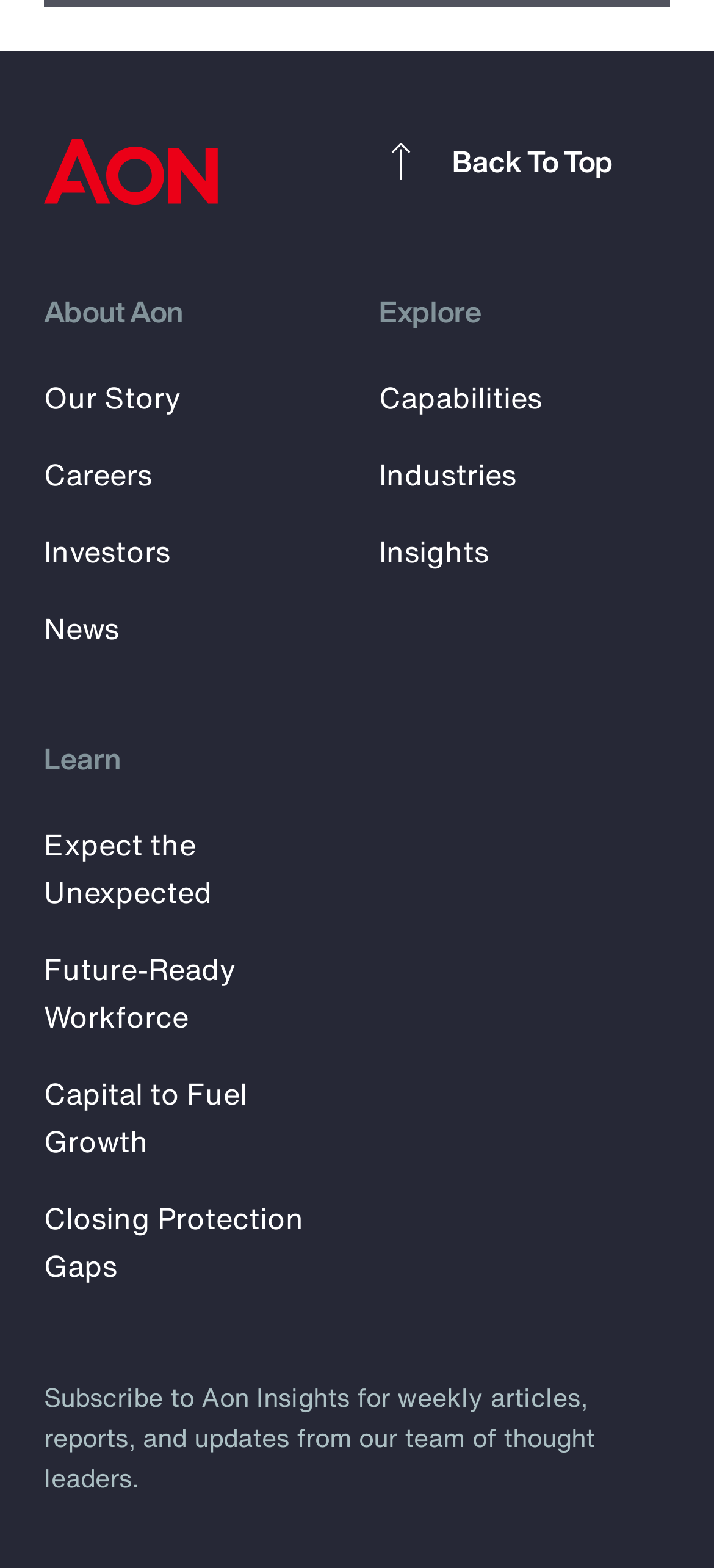Locate the bounding box coordinates of the item that should be clicked to fulfill the instruction: "Click the Back To Top button".

[0.531, 0.088, 0.938, 0.117]